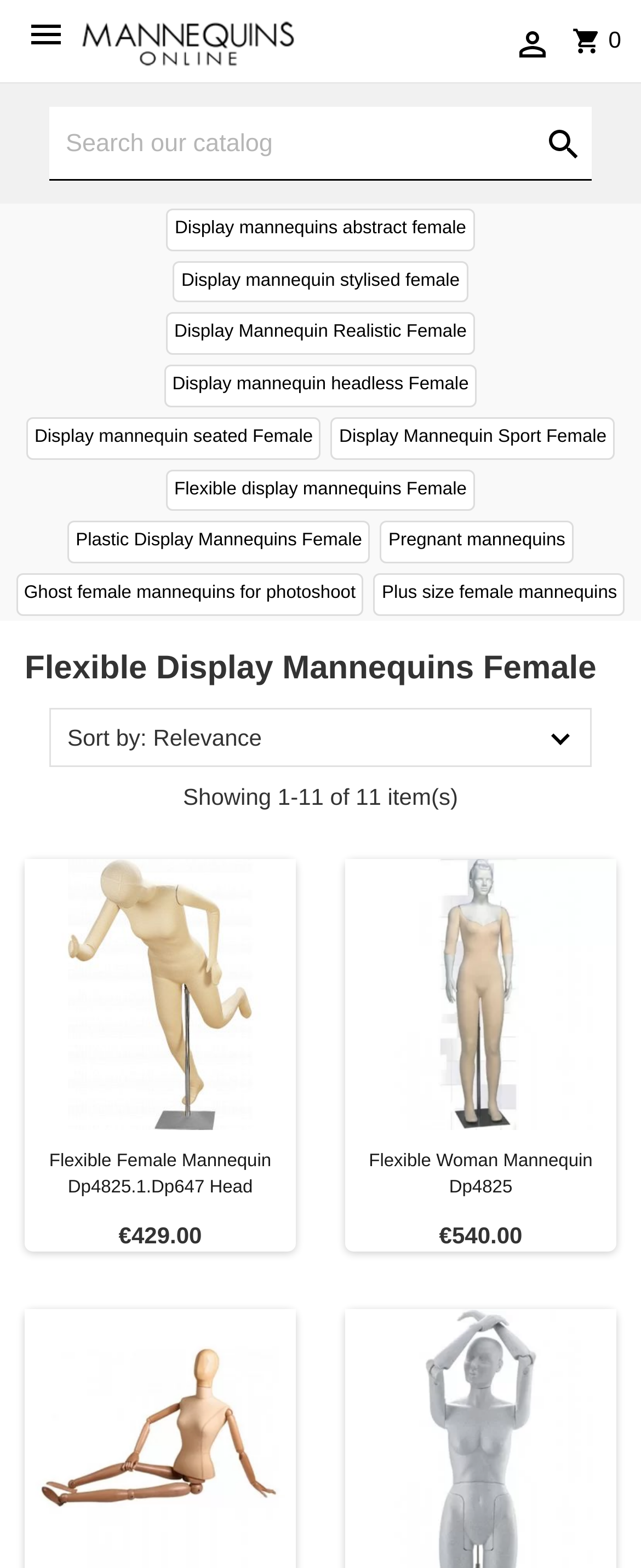What is the purpose of the 'Sort by: Relevance' button?
Based on the screenshot, give a detailed explanation to answer the question.

Based on the webpage content, I can infer that the 'Sort by: Relevance' button is used to sort the displayed items by relevance, allowing users to customize their viewing experience.